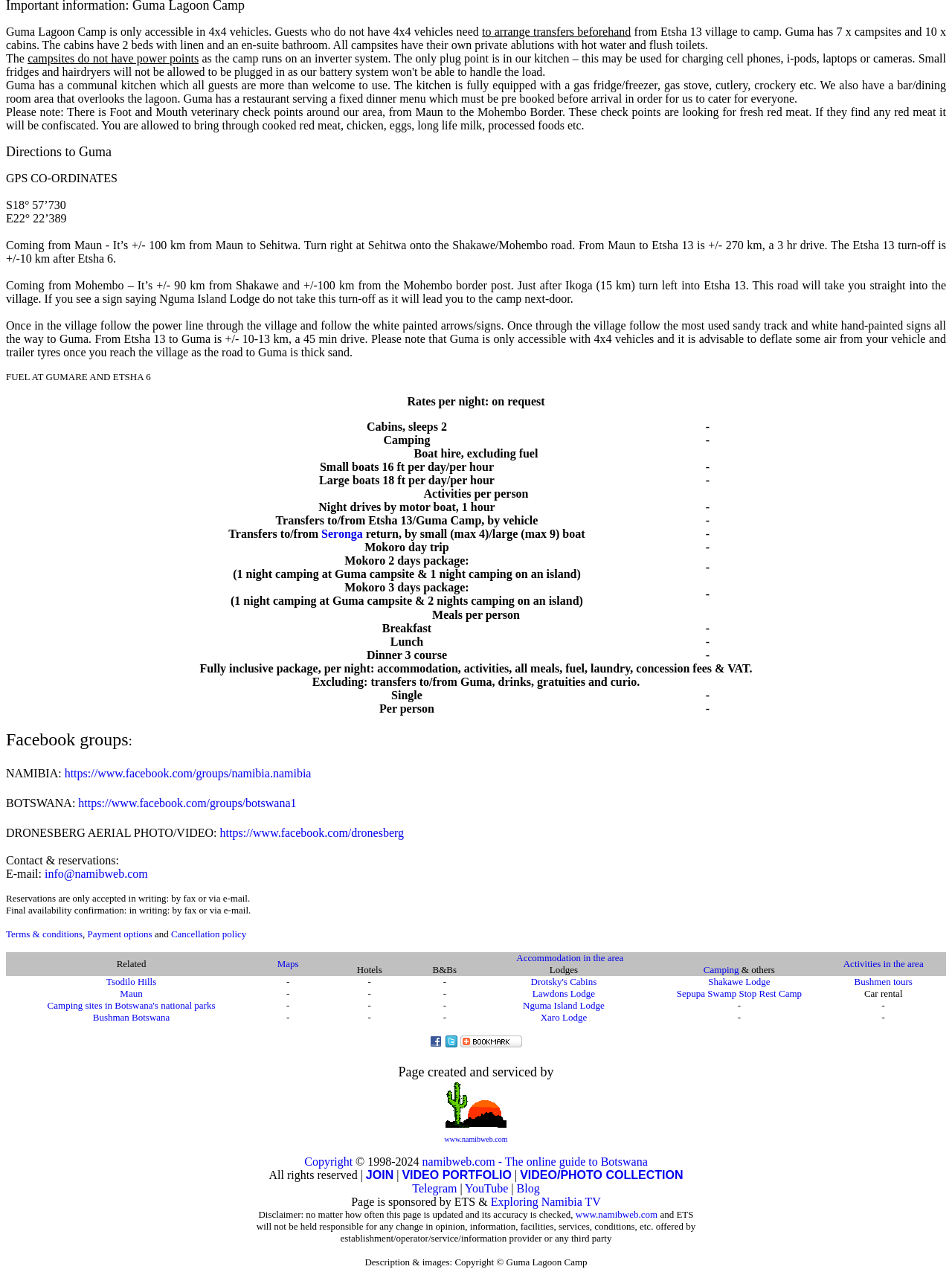Could you highlight the region that needs to be clicked to execute the instruction: "Get directions to Guma"?

[0.006, 0.113, 0.117, 0.124]